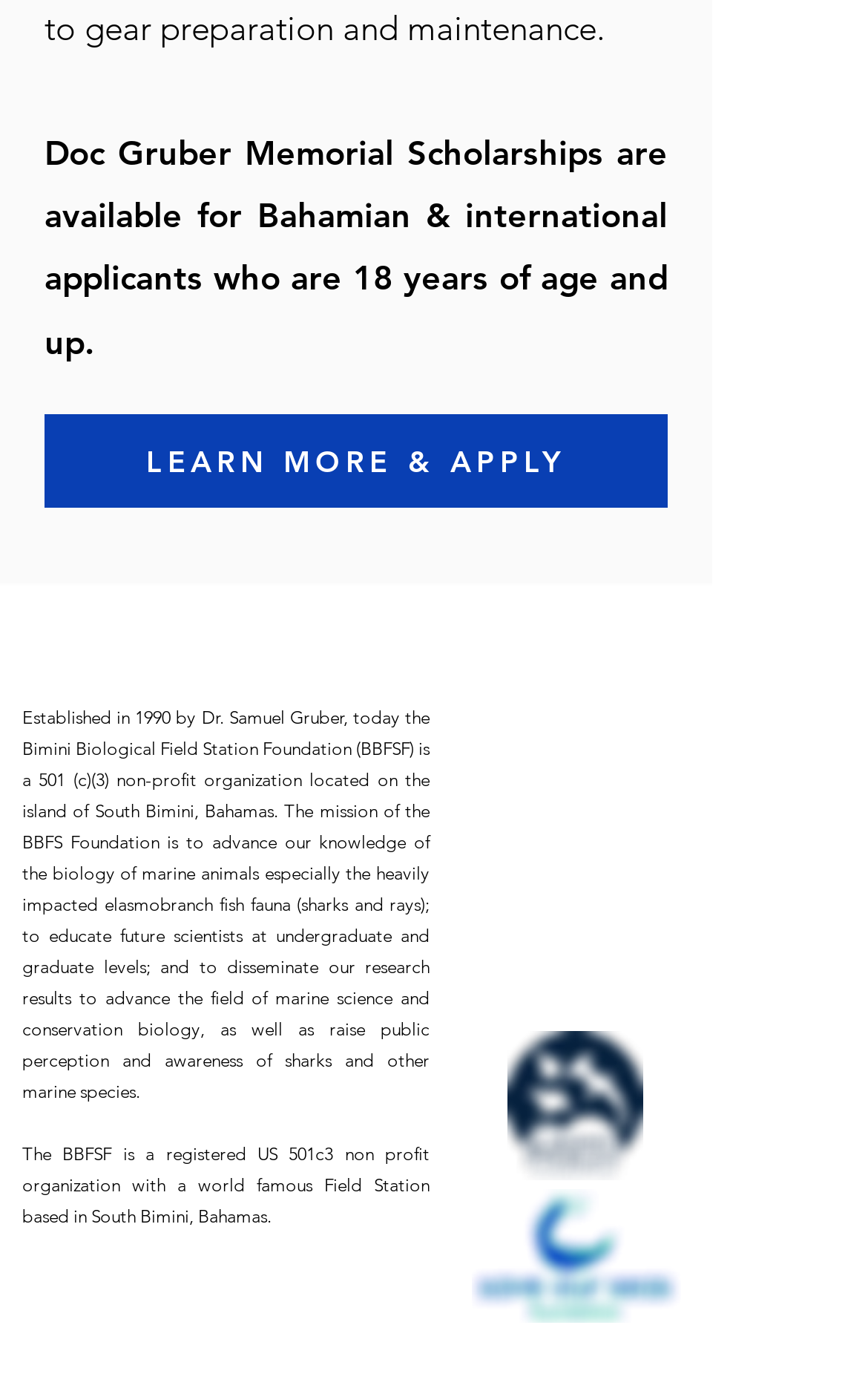Utilize the information from the image to answer the question in detail:
What type of organization is the BBFS Foundation?

The text states that 'the Bimini Biological Field Station Foundation (BBFSF) is a 501 (c)(3) non-profit organization', which indicates that the BBFS Foundation is a 501(c)(3) non-profit organization.